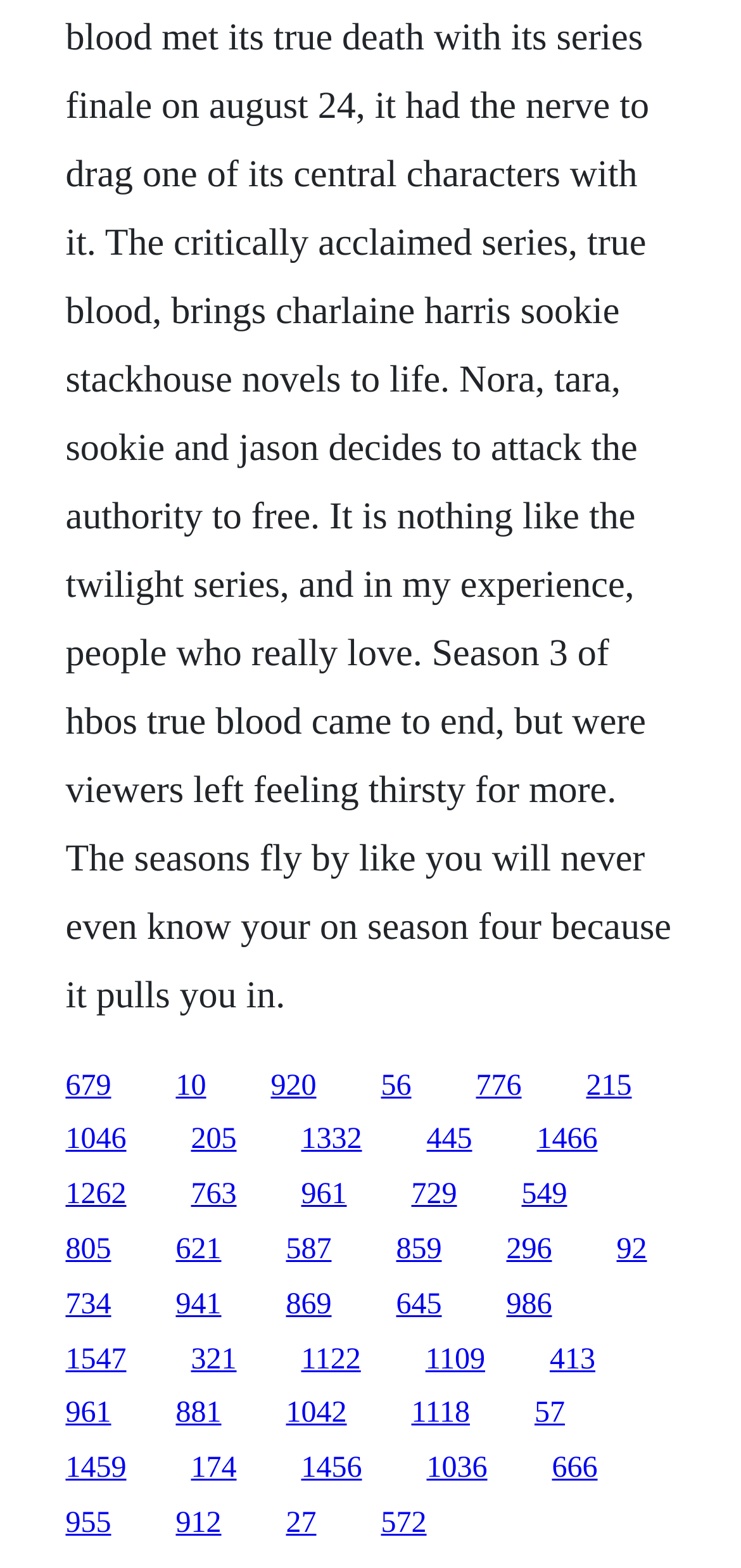Respond to the following query with just one word or a short phrase: 
What is the horizontal position of the link '1046'?

Left